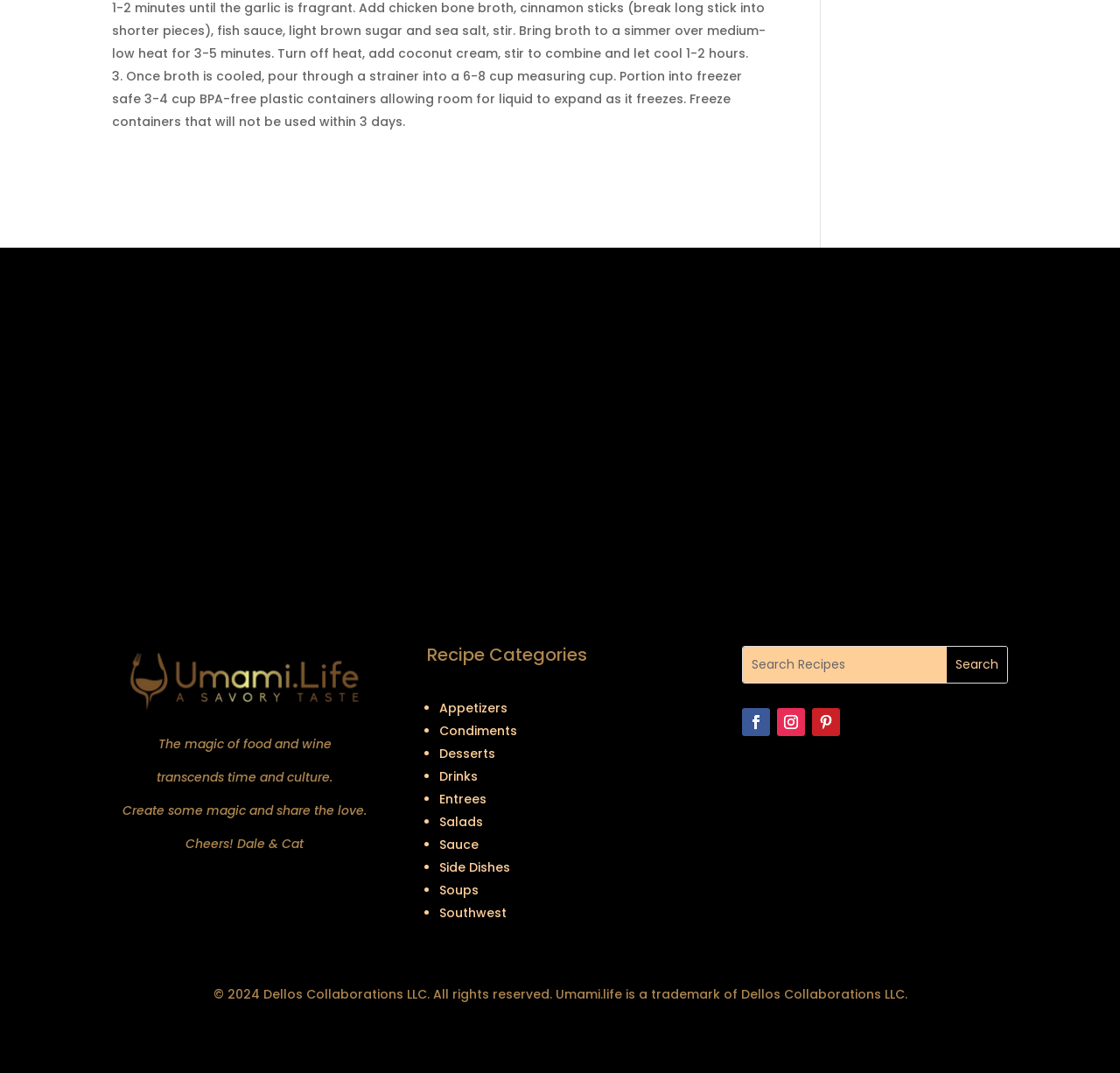Identify the bounding box coordinates of the part that should be clicked to carry out this instruction: "Search Recipes".

[0.663, 0.603, 0.845, 0.636]